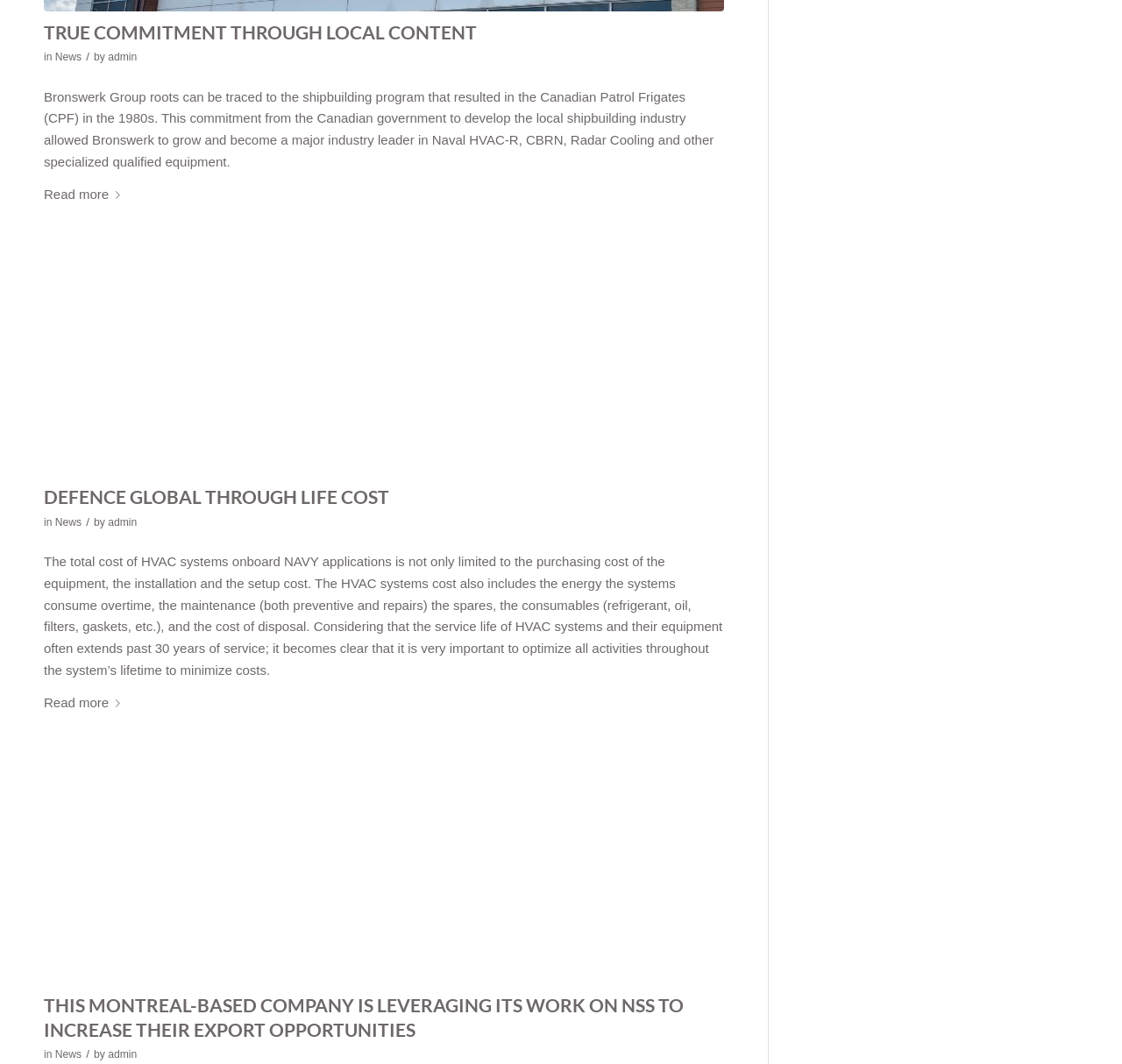Can you find the bounding box coordinates of the area I should click to execute the following instruction: "Click on 'DEFENCE GLOBAL THROUGH LIFE COST'"?

[0.039, 0.457, 0.347, 0.477]